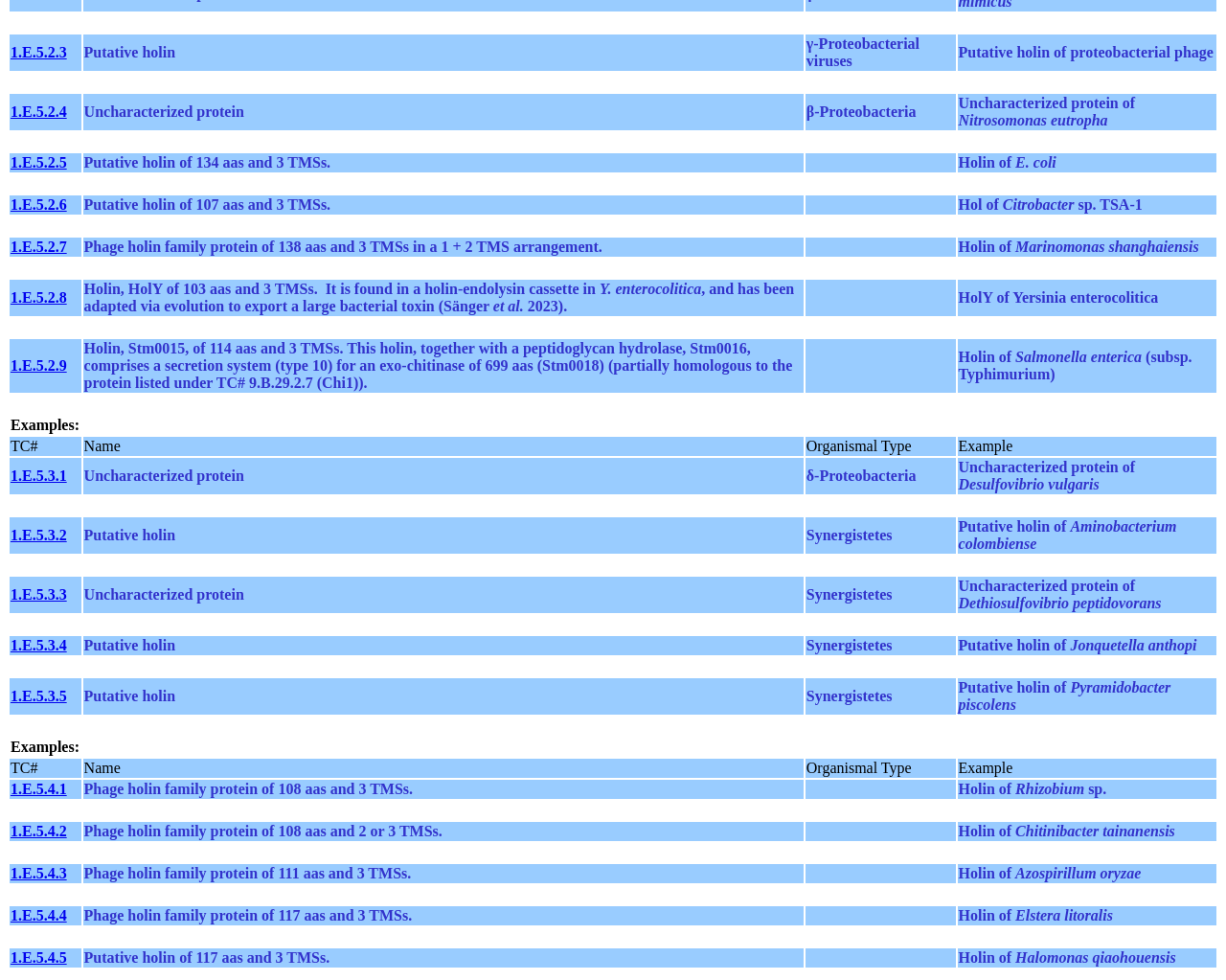Determine the bounding box coordinates of the area to click in order to meet this instruction: "View information about 'Putative holin of proteobacterial phage'".

[0.781, 0.035, 0.992, 0.072]